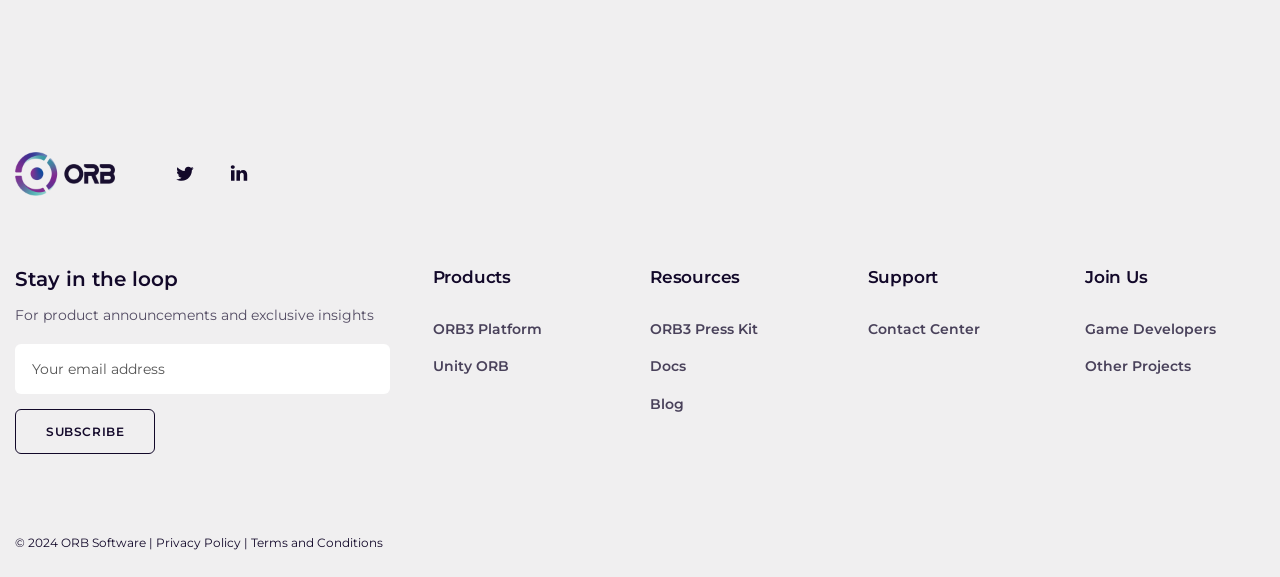Highlight the bounding box coordinates of the element that should be clicked to carry out the following instruction: "Read the blog". The coordinates must be given as four float numbers ranging from 0 to 1, i.e., [left, top, right, bottom].

[0.508, 0.685, 0.534, 0.716]